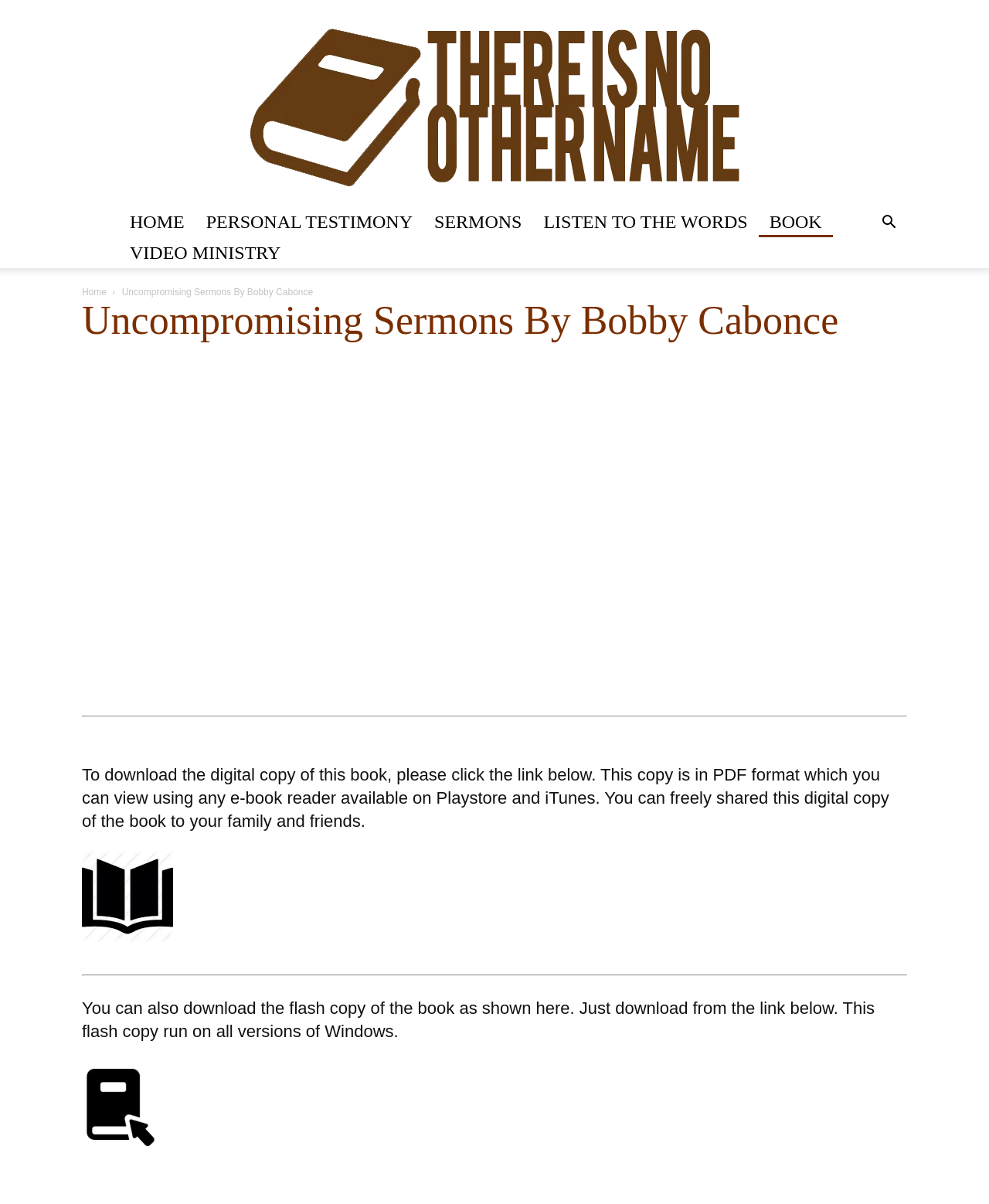Create an elaborate caption for the webpage.

The webpage is about "Uncompromising Sermons By Bobby Cabonce" and has a prominent title "There Is No Other Name" at the top, accompanied by an image. Below the title, there is a navigation menu with six links: "HOME", "PERSONAL TESTIMONY", "SERMONS", "LISTEN TO THE WORDS", "BOOK", and "VIDEO MINISTRY". 

On the top-right corner, there is a search button. Below the navigation menu, there is a heading with the same title "Uncompromising Sermons By Bobby Cabonce" and an iframe that takes up most of the page's width. 

The page has three sections of text, separated by horizontal separators. The first section explains how to download a digital copy of a book in PDF format. The second section is a blank space, and the third section explains how to download a flash copy of the book that runs on all versions of Windows.